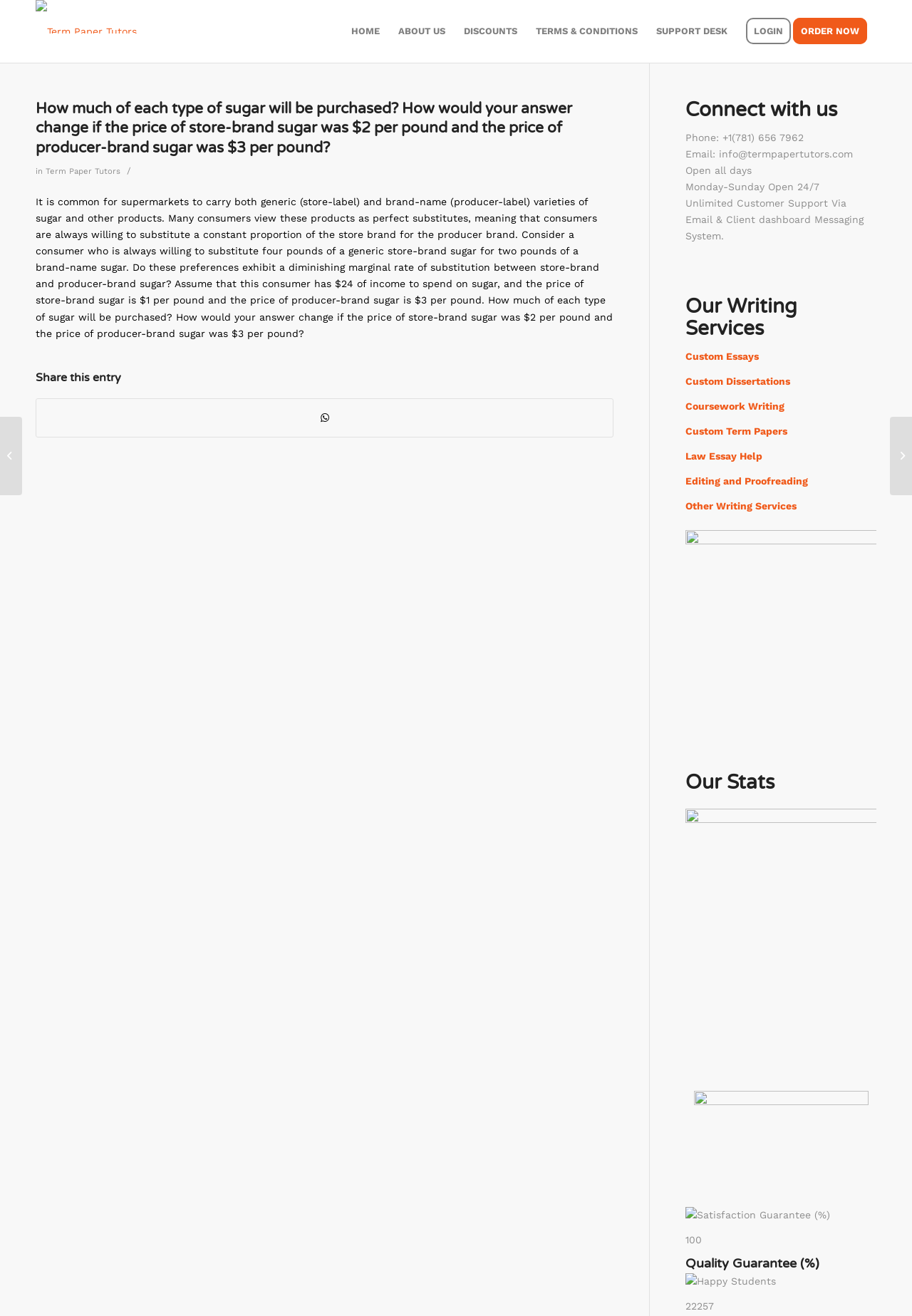Please find and report the bounding box coordinates of the element to click in order to perform the following action: "Click on the 'Share on WhatsApp' link". The coordinates should be expressed as four float numbers between 0 and 1, in the format [left, top, right, bottom].

[0.04, 0.303, 0.672, 0.332]